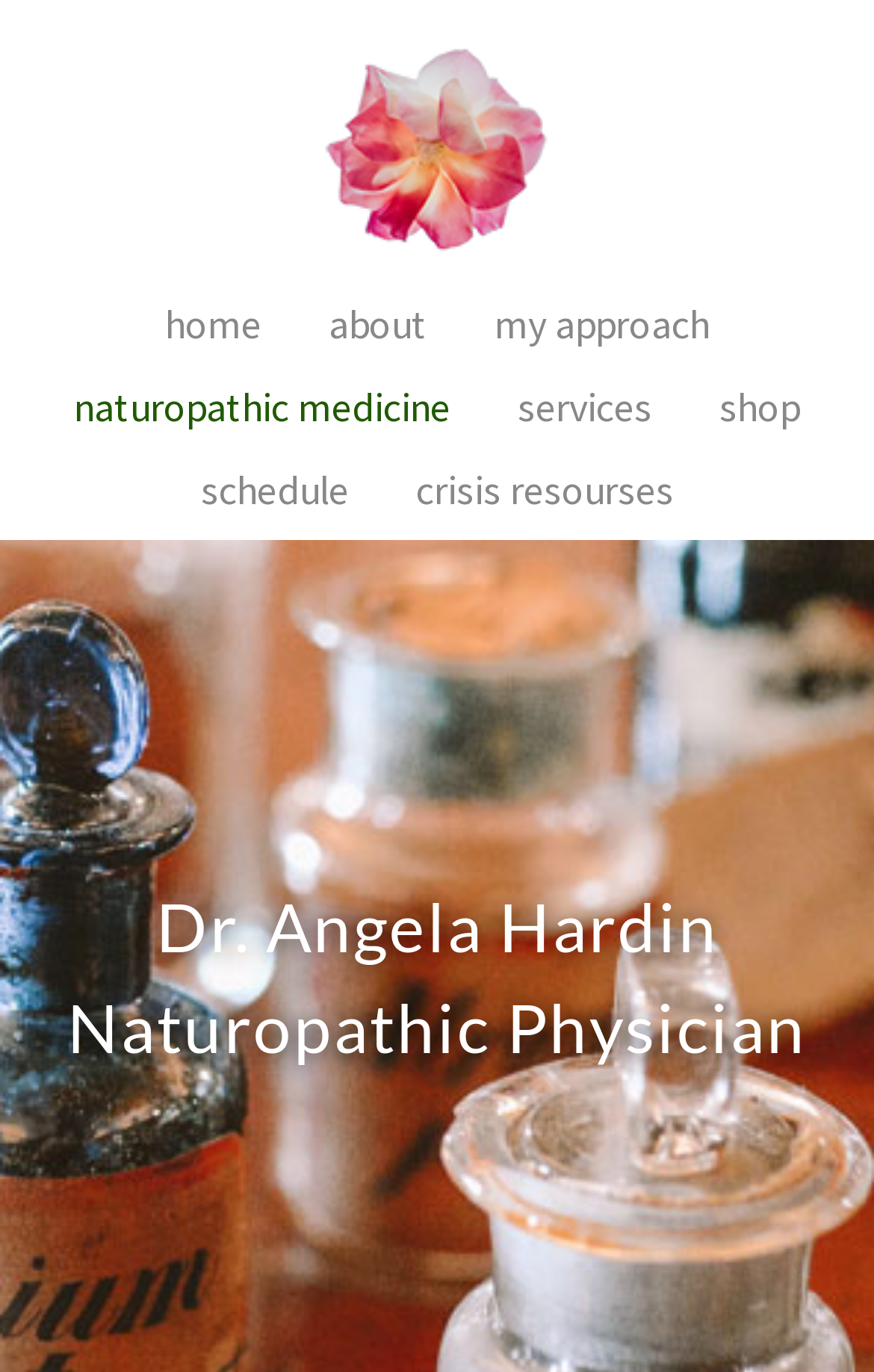Identify and generate the primary title of the webpage.

Dr. Angela Hardin
Naturopathic Physician